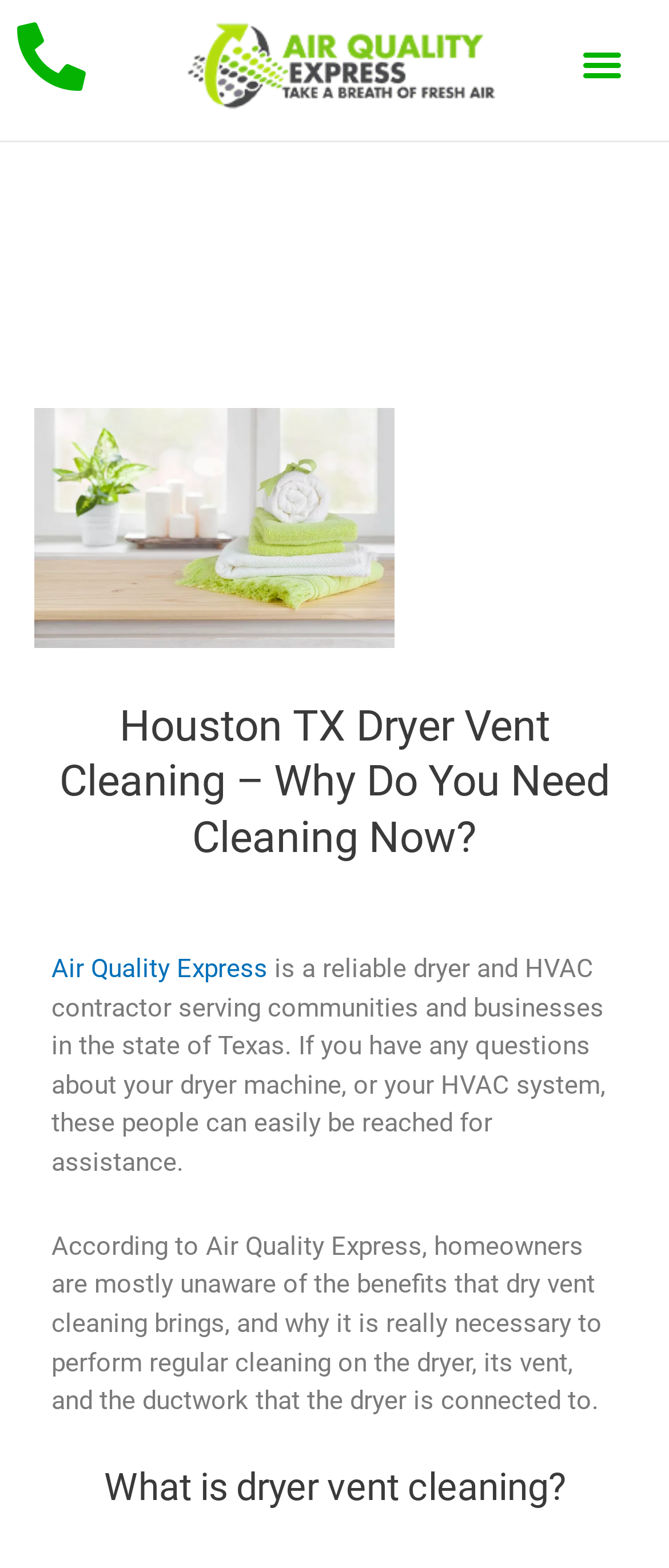What is the topic of the webpage?
Observe the image and answer the question with a one-word or short phrase response.

Dryer vent cleaning